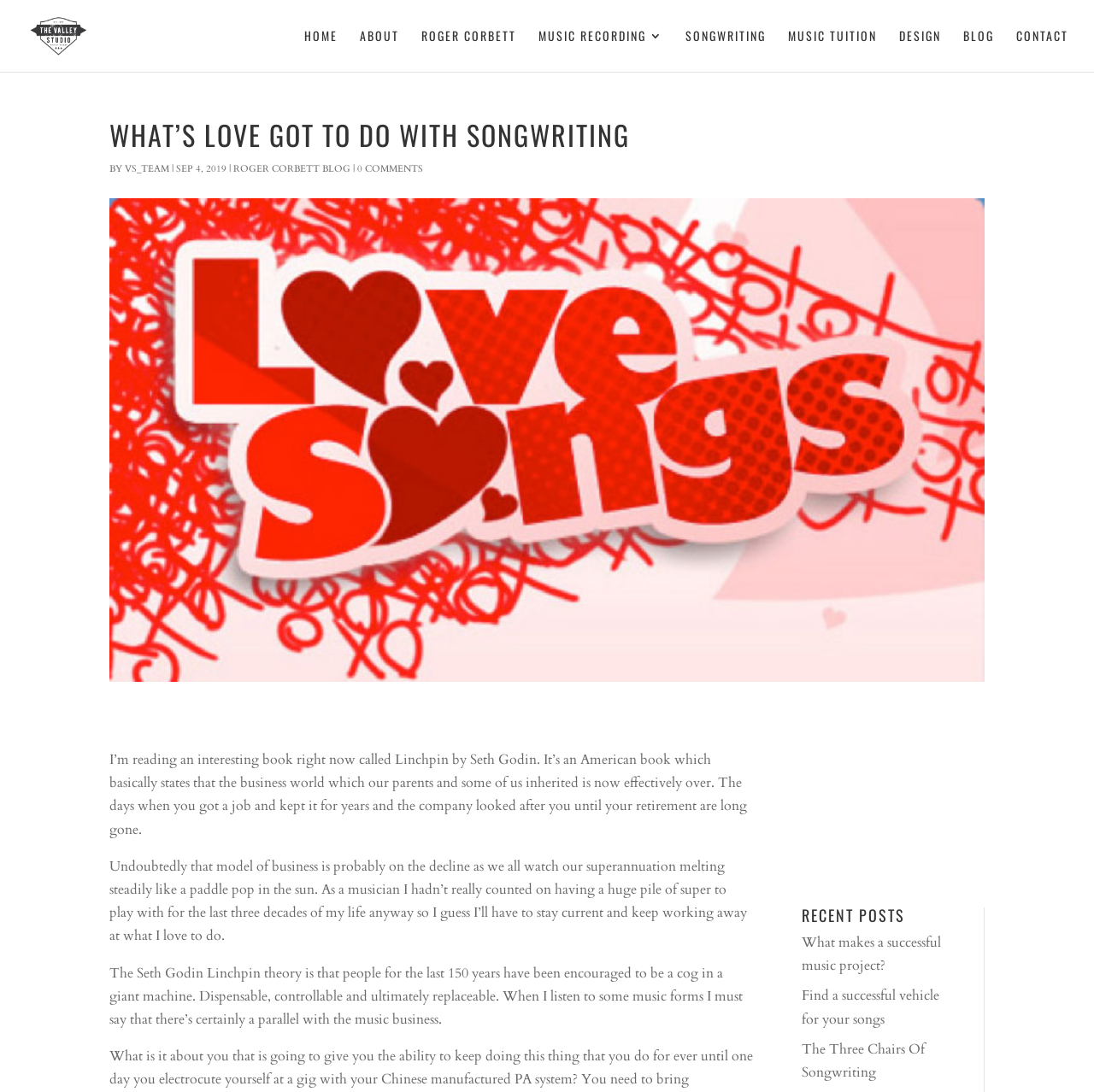What is the category of the blog post?
From the details in the image, provide a complete and detailed answer to the question.

The category of the blog post can be determined by looking at the link 'SONGWRITING' in the navigation menu, which suggests that the post is categorized under songwriting.